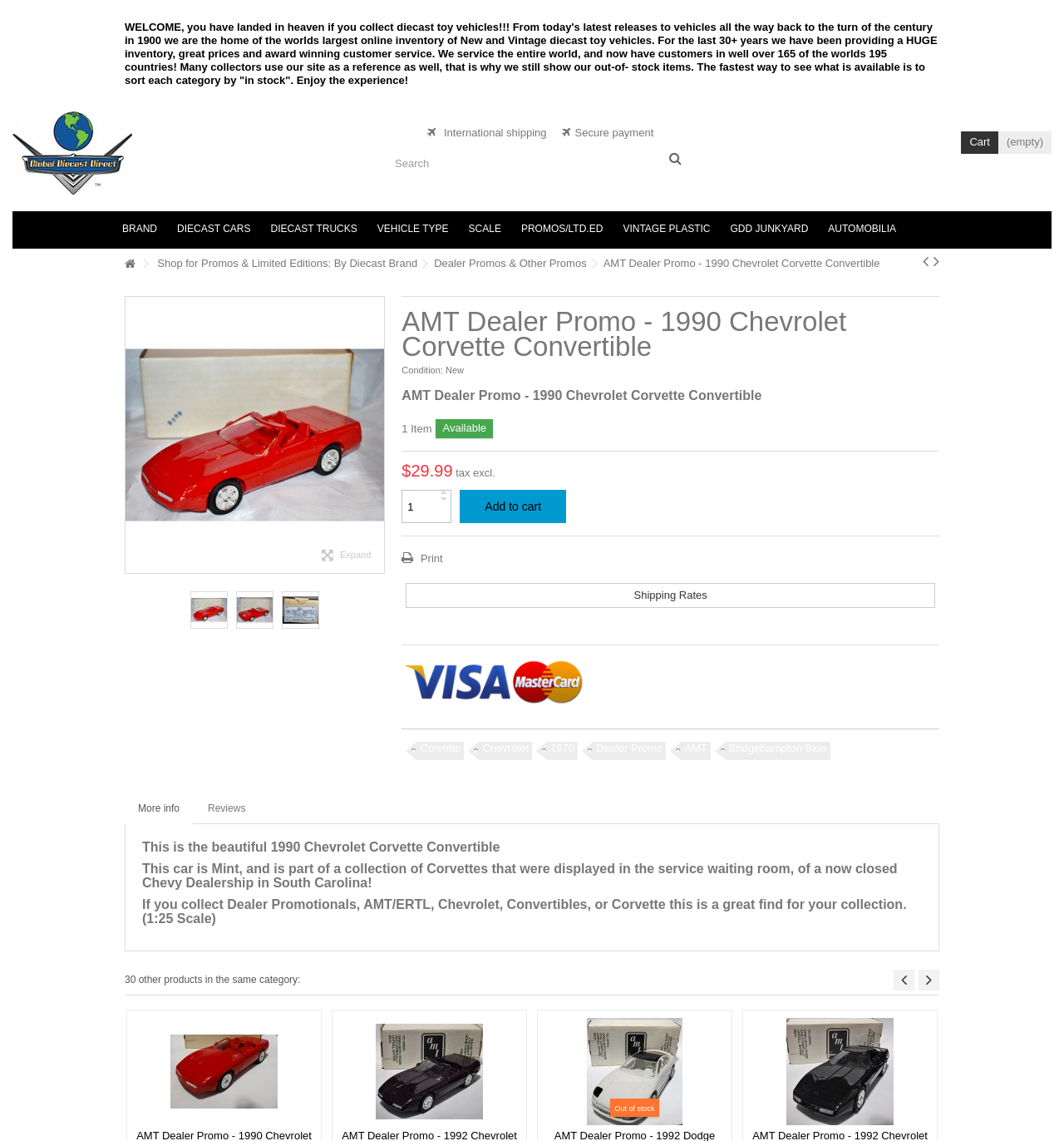How many other products are in the same category?
Provide a short answer using one word or a brief phrase based on the image.

30